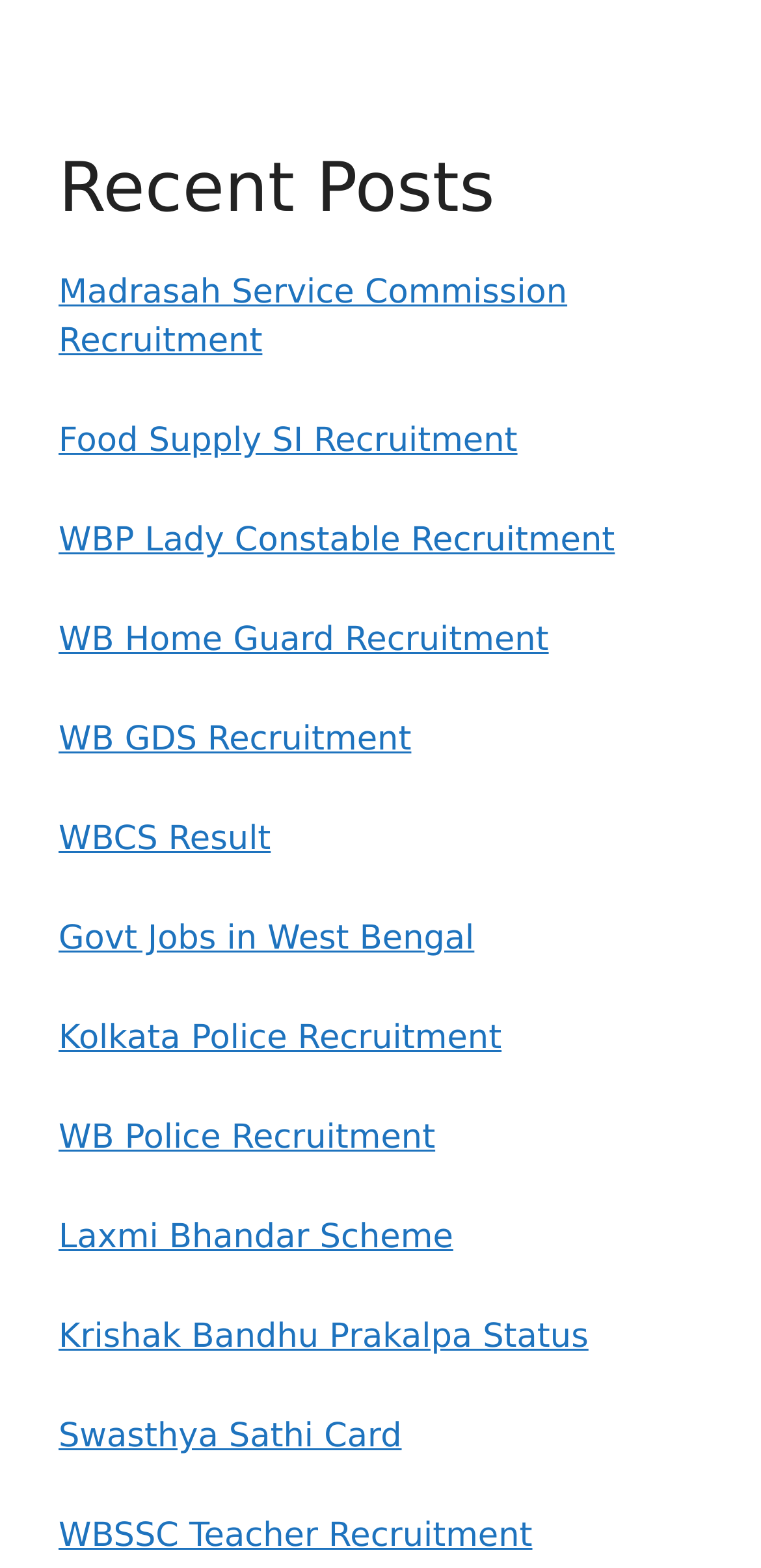Please identify the bounding box coordinates of the clickable area that will allow you to execute the instruction: "View Madrasah Service Commission Recruitment".

[0.077, 0.174, 0.745, 0.23]